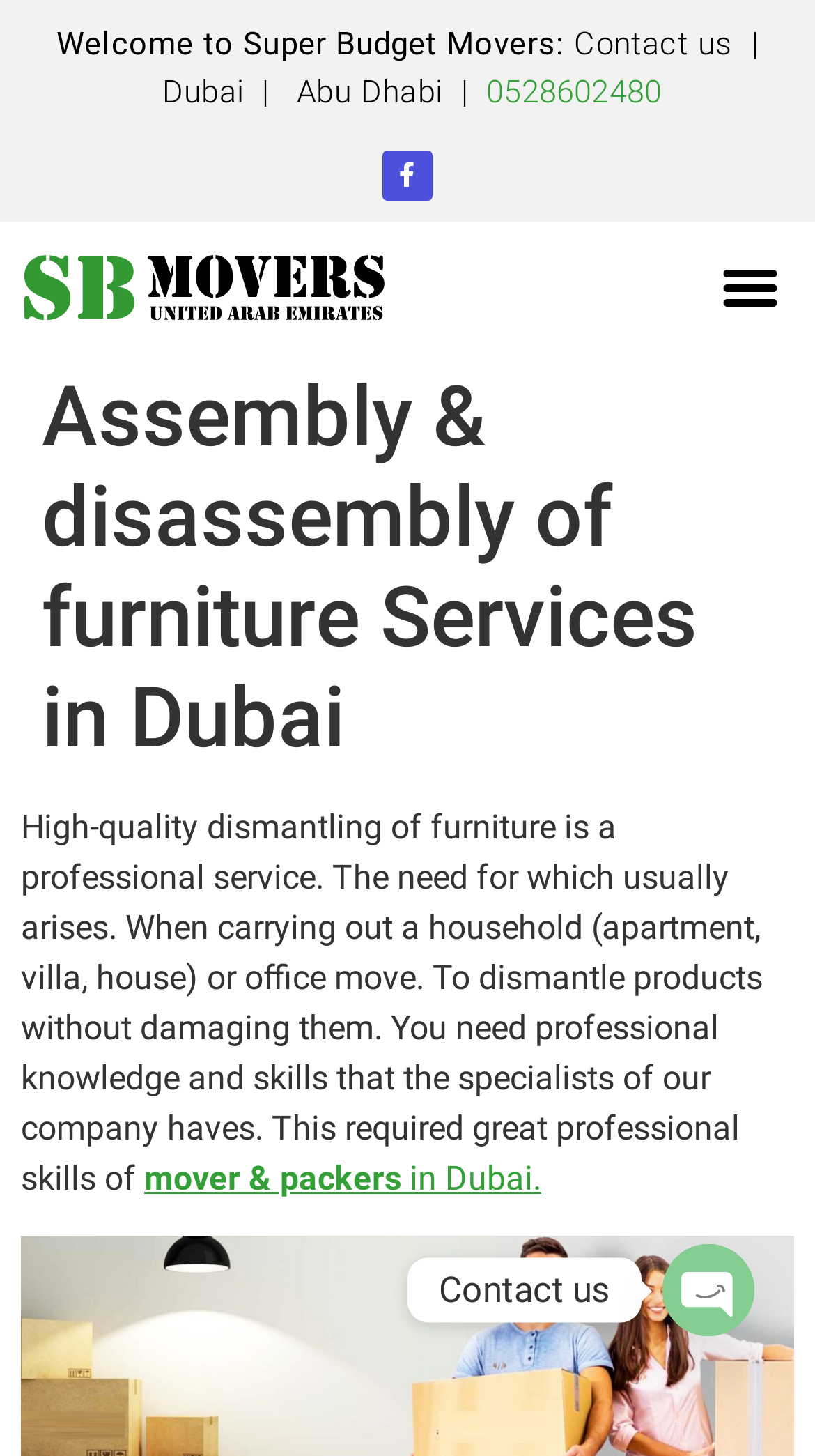How can I contact the company?
Based on the visual information, provide a detailed and comprehensive answer.

The contact options can be found at the bottom of the webpage, where it lists 'Phone', 'Whatsapp', and 'Open chat' as separate links.